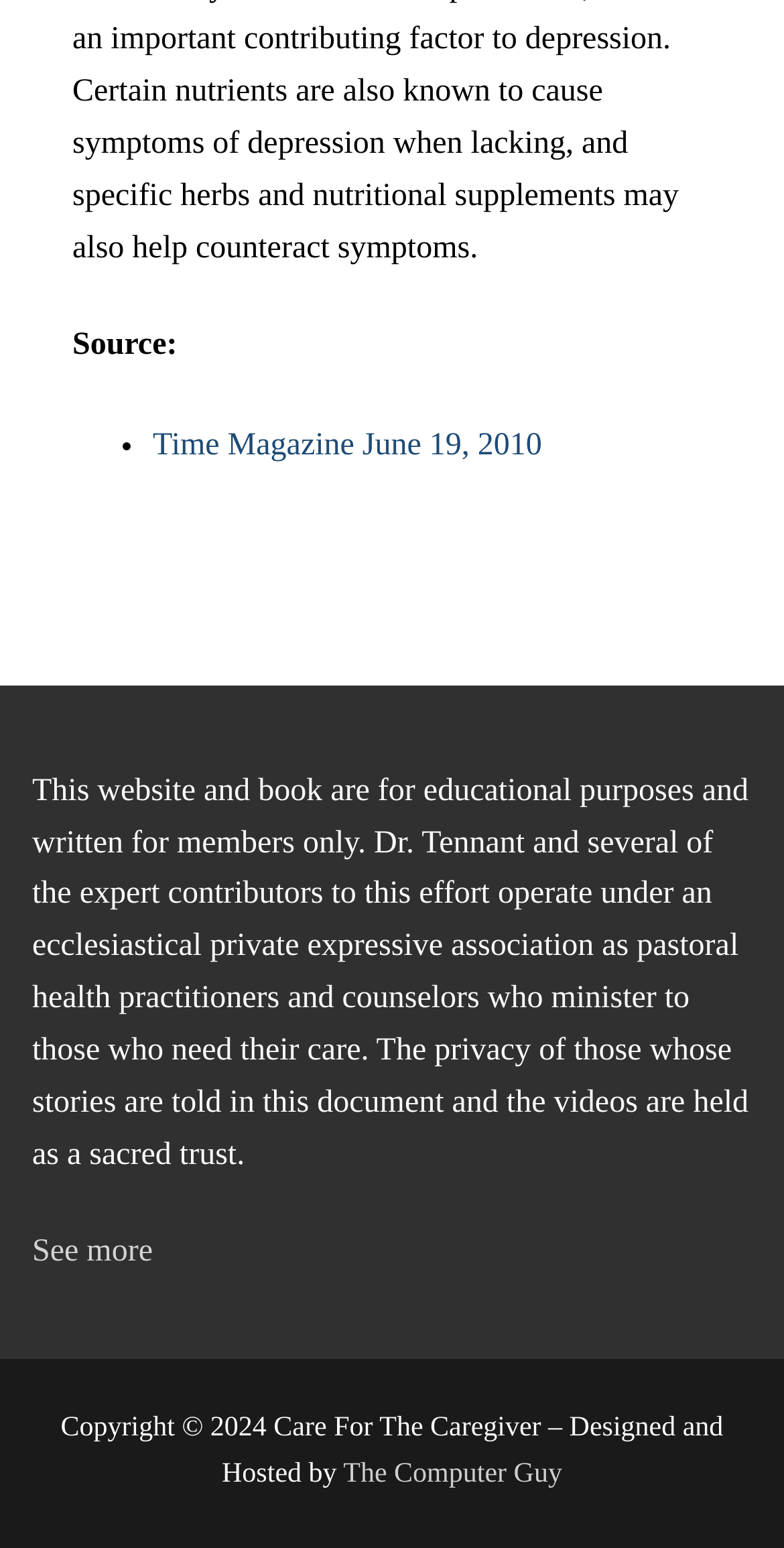Bounding box coordinates are specified in the format (top-left x, top-left y, bottom-right x, bottom-right y). All values are floating point numbers bounded between 0 and 1. Please provide the bounding box coordinate of the region this sentence describes: The Computer Guy

[0.438, 0.943, 0.717, 0.962]